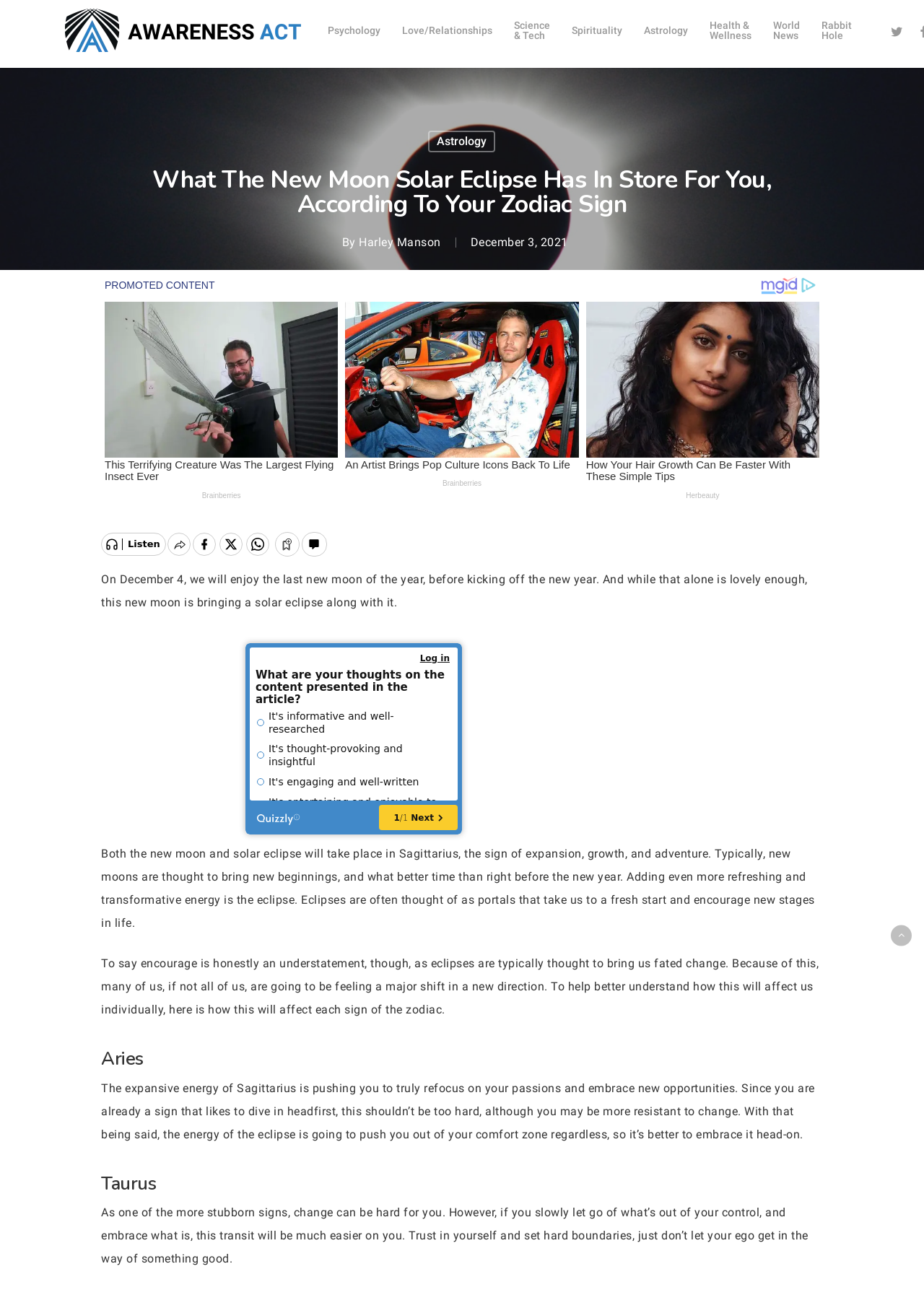Please identify the bounding box coordinates of the element that needs to be clicked to execute the following command: "Search for something". Provide the bounding box using four float numbers between 0 and 1, formatted as [left, top, right, bottom].

[0.07, 0.103, 0.93, 0.145]